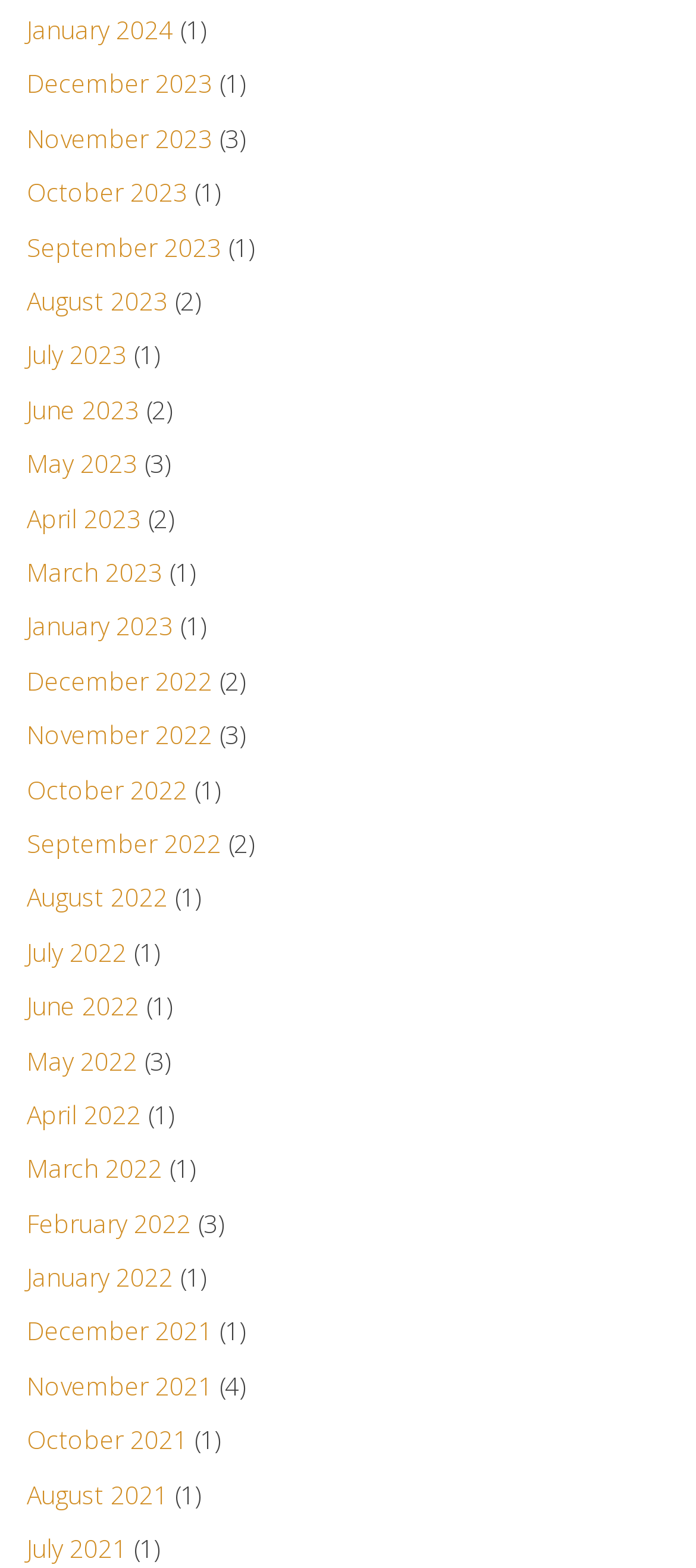Please provide a brief answer to the following inquiry using a single word or phrase:
What is the most recent month listed?

January 2024